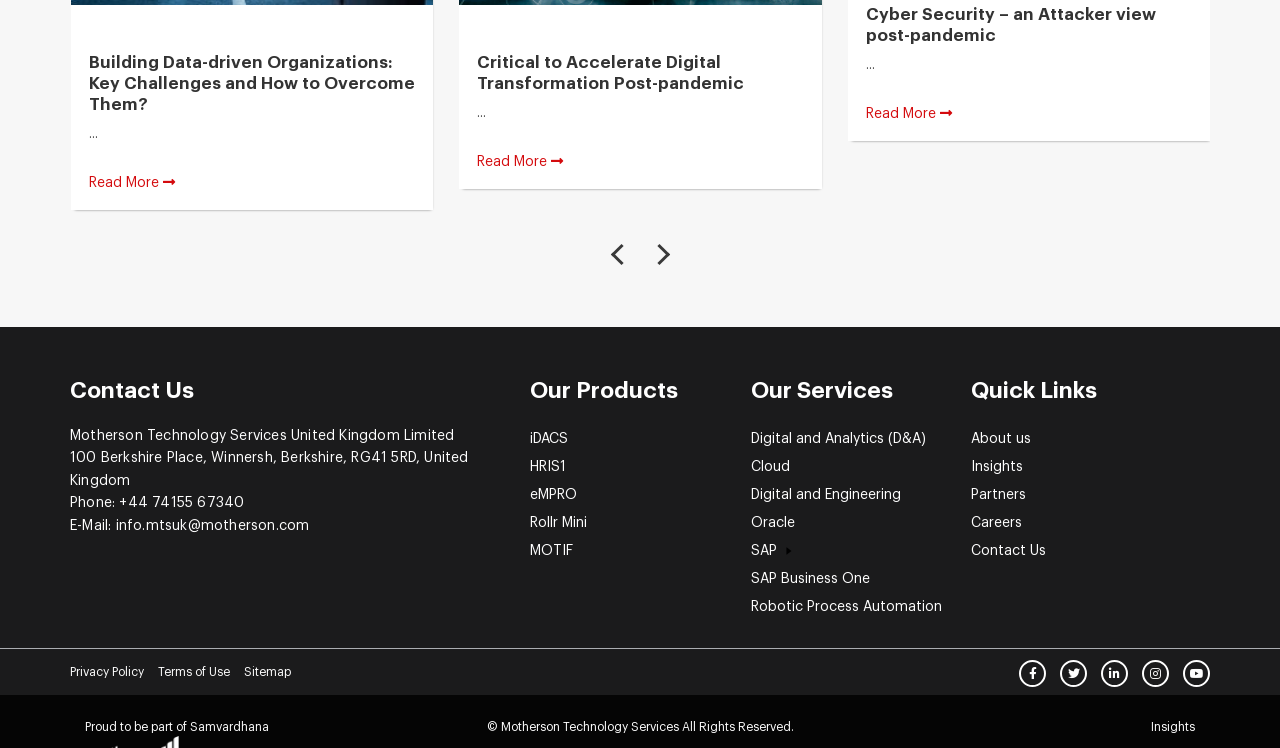Please identify the bounding box coordinates of the clickable region that I should interact with to perform the following instruction: "View Insights". The coordinates should be expressed as four float numbers between 0 and 1, i.e., [left, top, right, bottom].

[0.759, 0.615, 0.799, 0.634]